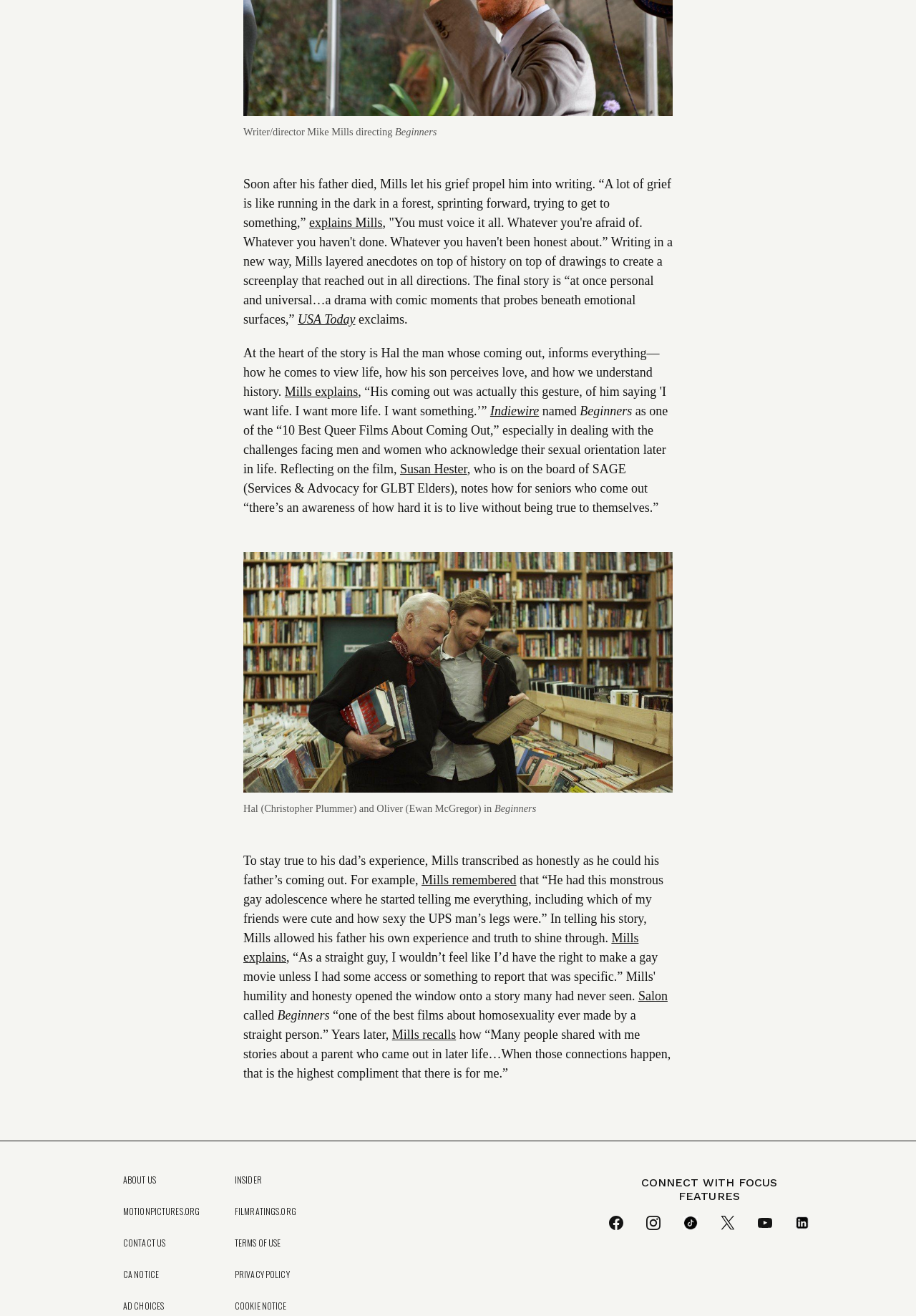Please provide a comprehensive response to the question based on the details in the image: What is the name of the film that deals with the challenges facing men and women who acknowledge their sexual orientation later in life?

The webpage mentions 'Beginners' as one of the “10 Best Queer Films About Coming Out,” especially in dealing with the challenges facing men and women who acknowledge their sexual orientation later in life.